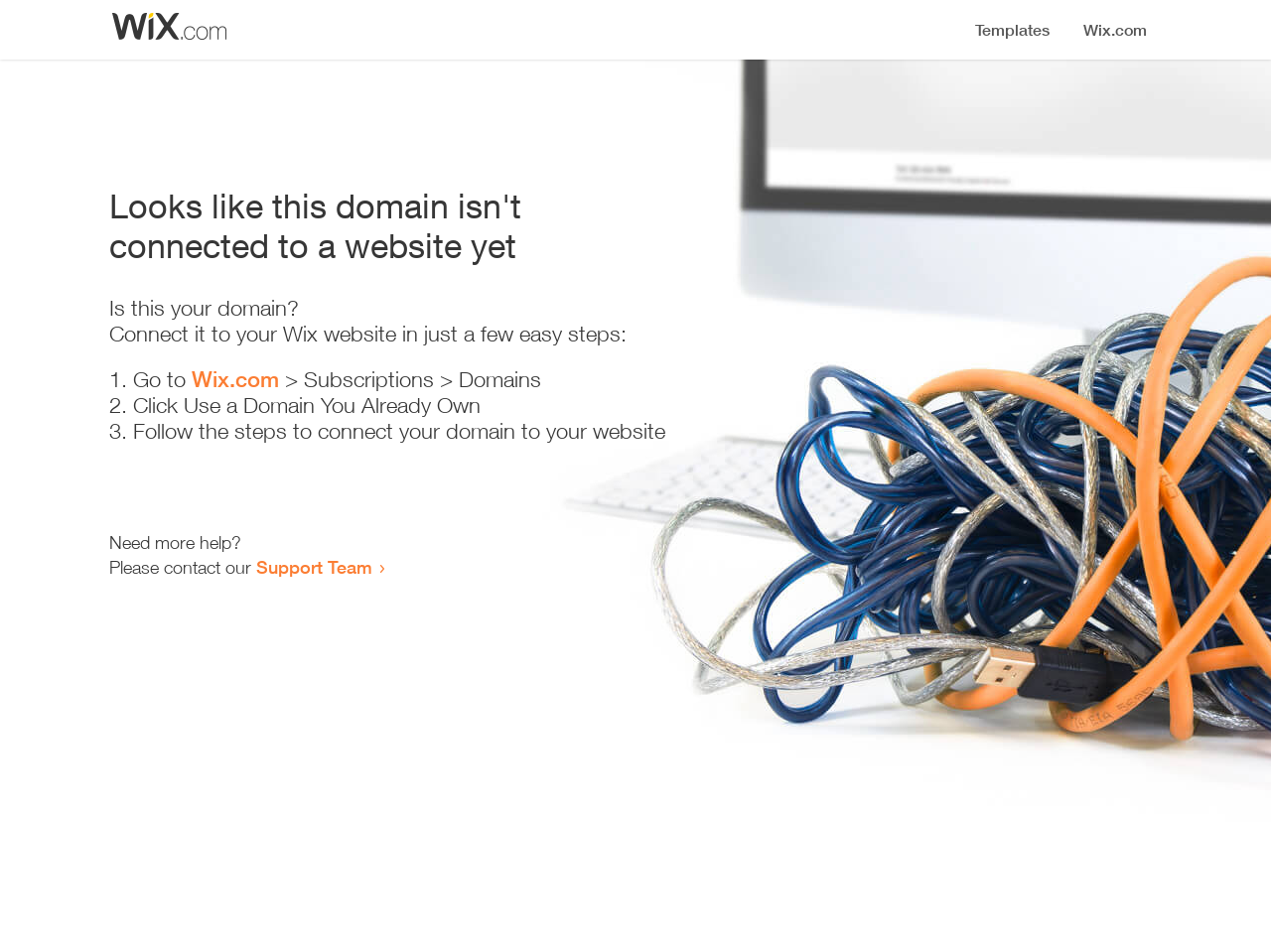Find the bounding box coordinates for the UI element that matches this description: "Wix.com".

[0.151, 0.385, 0.22, 0.412]